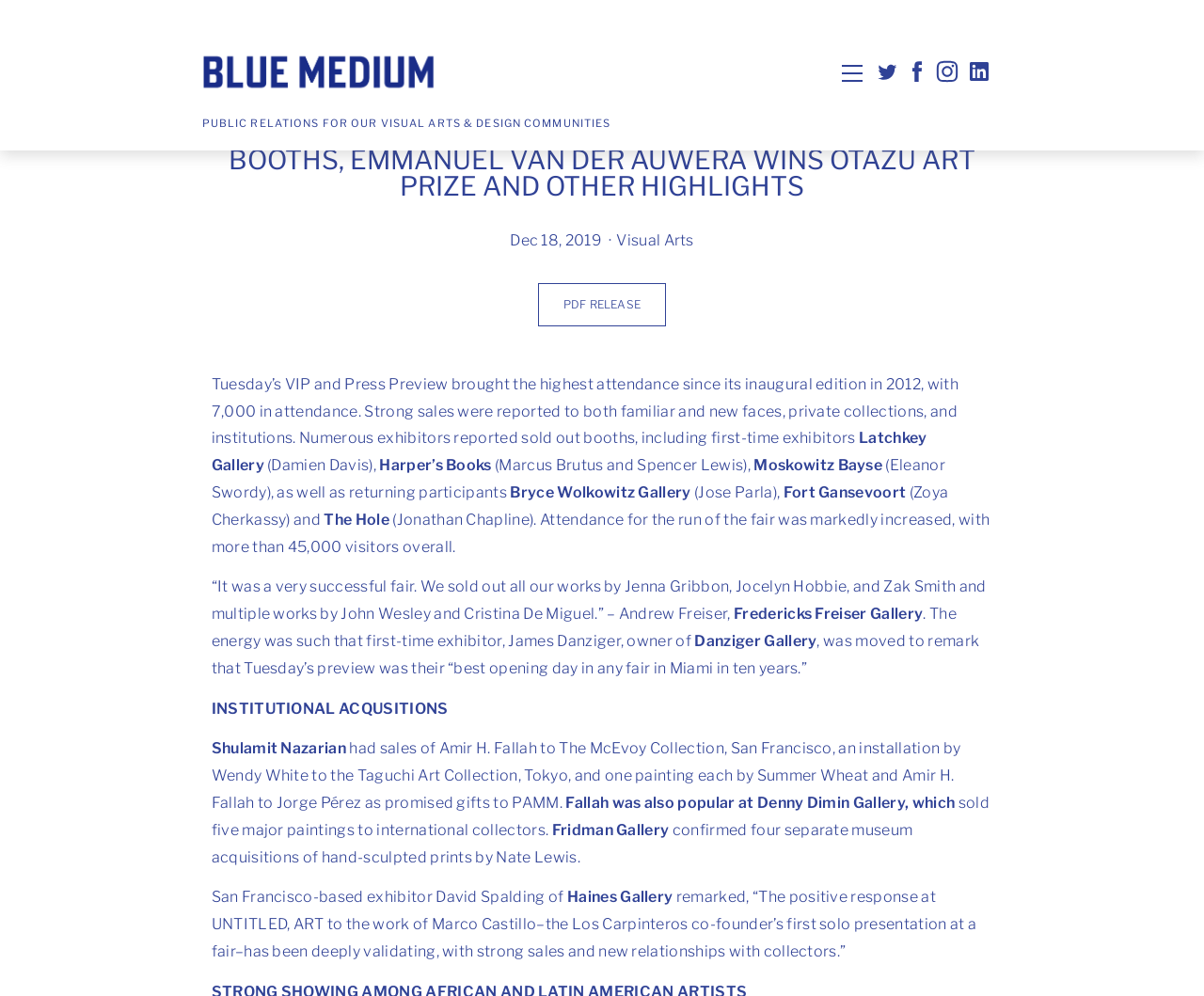Determine the primary headline of the webpage.

UNTITLED, ART CLOSES WITH SOLID SALES AND SOLD OUT BOOTHS, EMMANUEL VAN DER AUWERA WINS OTAZU ART PRIZE AND OTHER HIGHLIGHTS